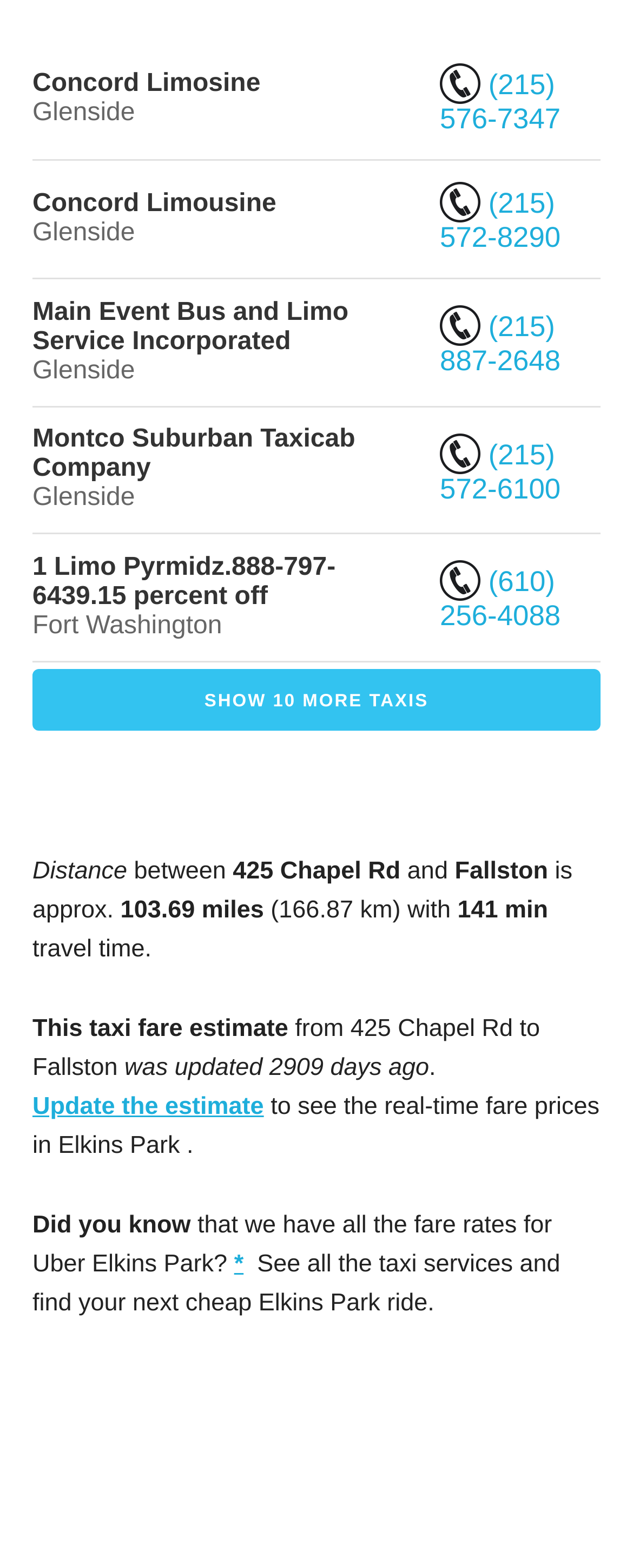Pinpoint the bounding box coordinates of the area that must be clicked to complete this instruction: "Update the taxi fare estimate".

[0.051, 0.697, 0.417, 0.715]